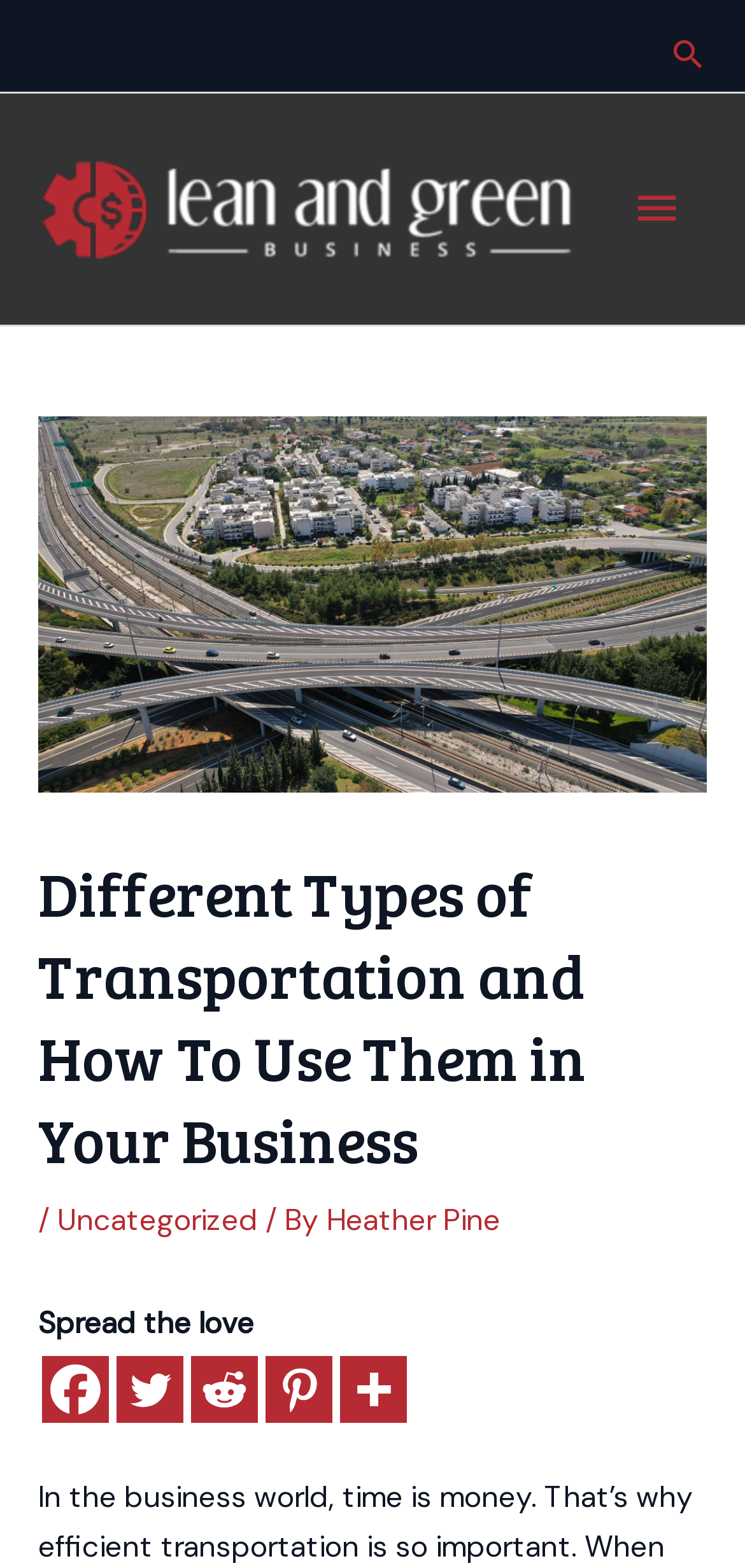Please determine the bounding box coordinates of the clickable area required to carry out the following instruction: "Read the article about different types of transportation". The coordinates must be four float numbers between 0 and 1, represented as [left, top, right, bottom].

[0.051, 0.543, 0.949, 0.753]